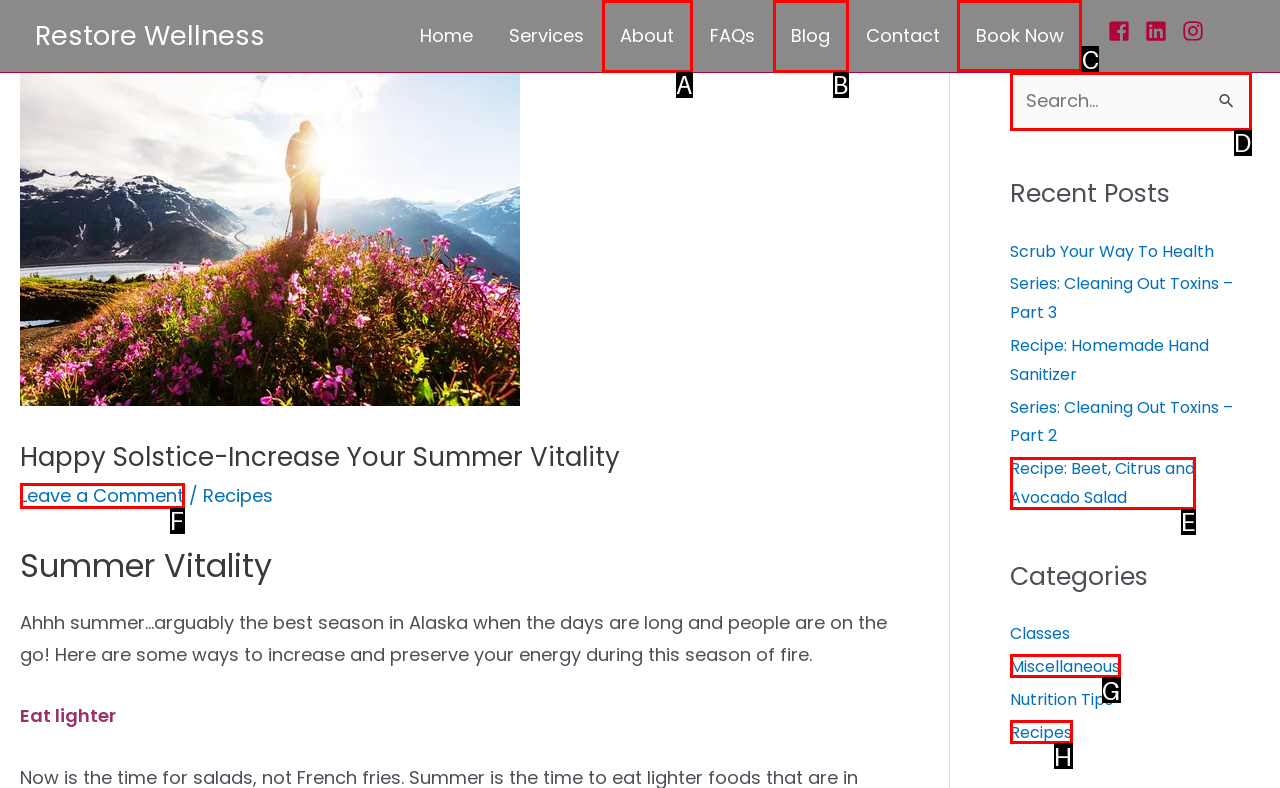Look at the highlighted elements in the screenshot and tell me which letter corresponds to the task: Book an appointment.

C